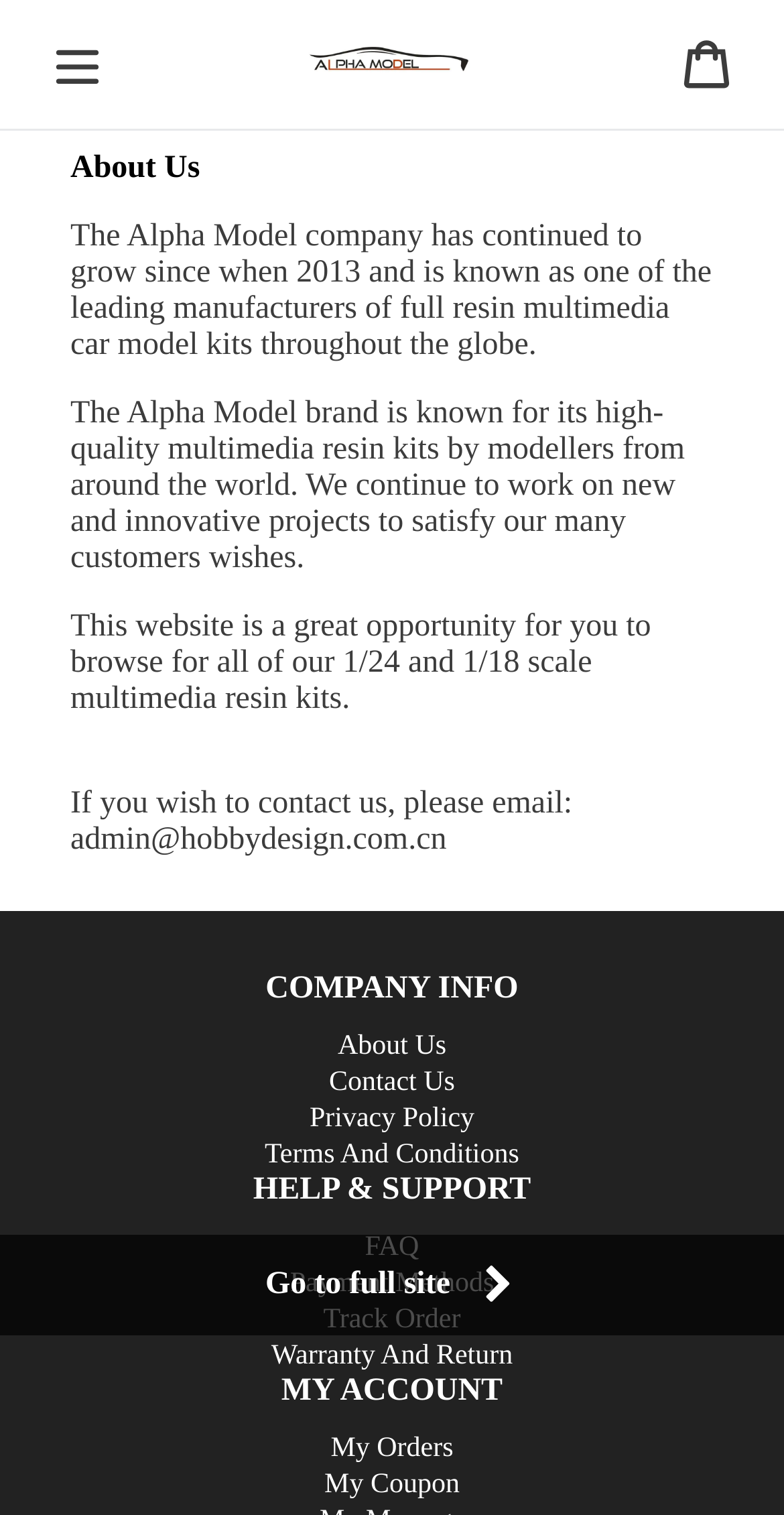How to contact the company?
Using the image, answer in one word or phrase.

Email admin@hobbydesign.com.cn